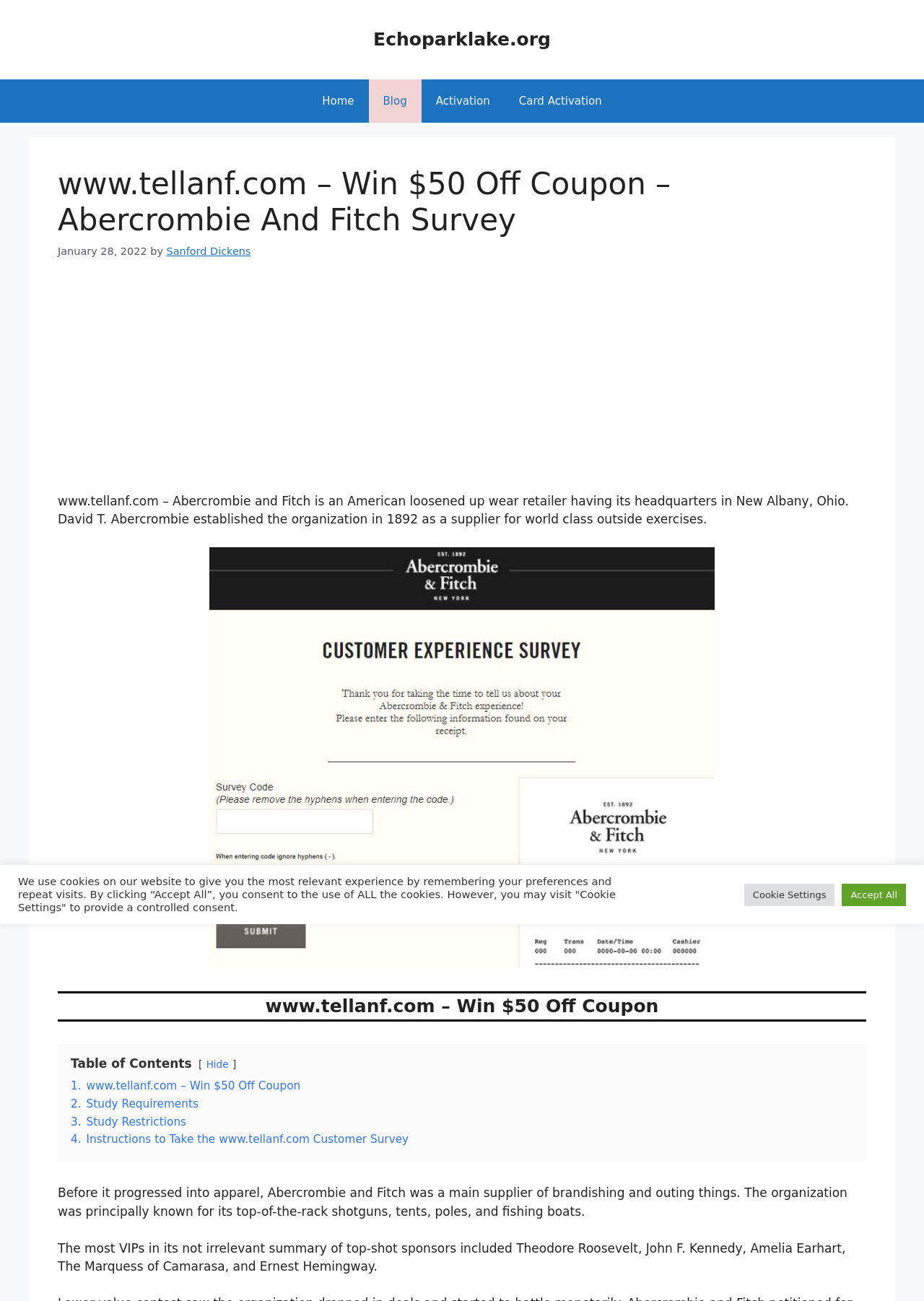Please locate the bounding box coordinates of the region I need to click to follow this instruction: "Click the Blog link".

[0.399, 0.061, 0.456, 0.094]